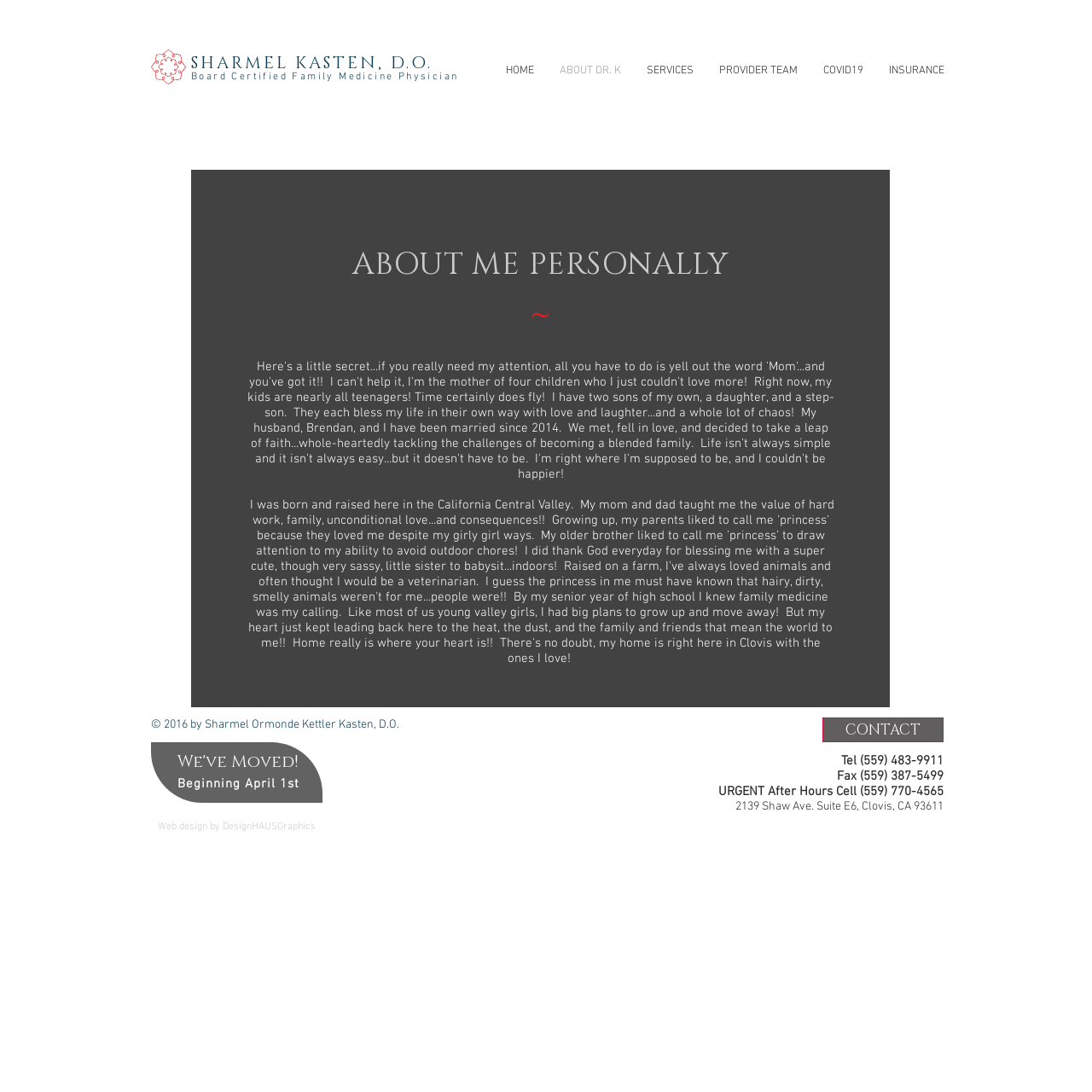Locate the bounding box coordinates of the clickable part needed for the task: "Check the office address".

[0.673, 0.732, 0.864, 0.745]